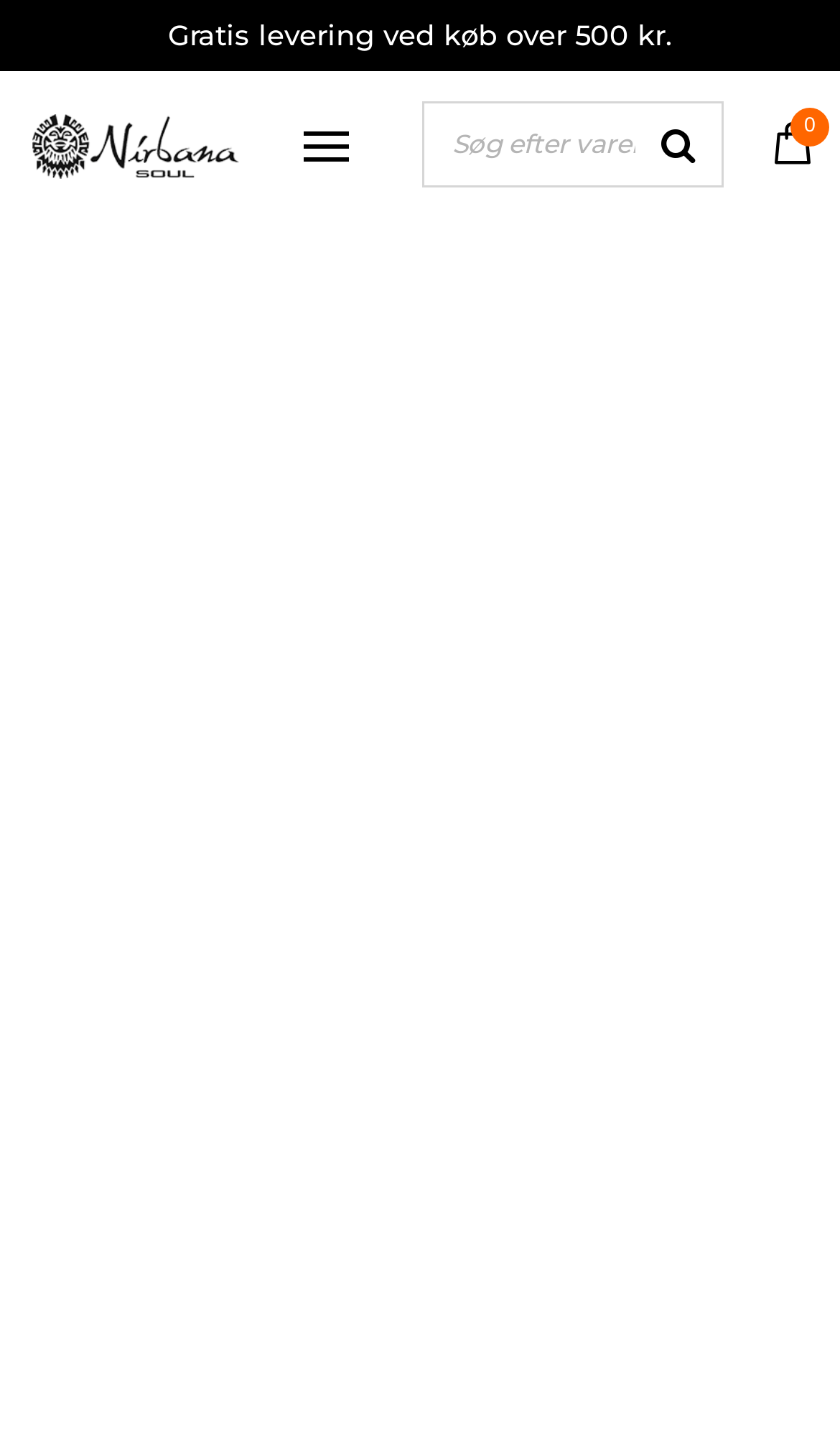What is the minimum cost for free shipping?
Please provide a single word or phrase as your answer based on the image.

500 kr